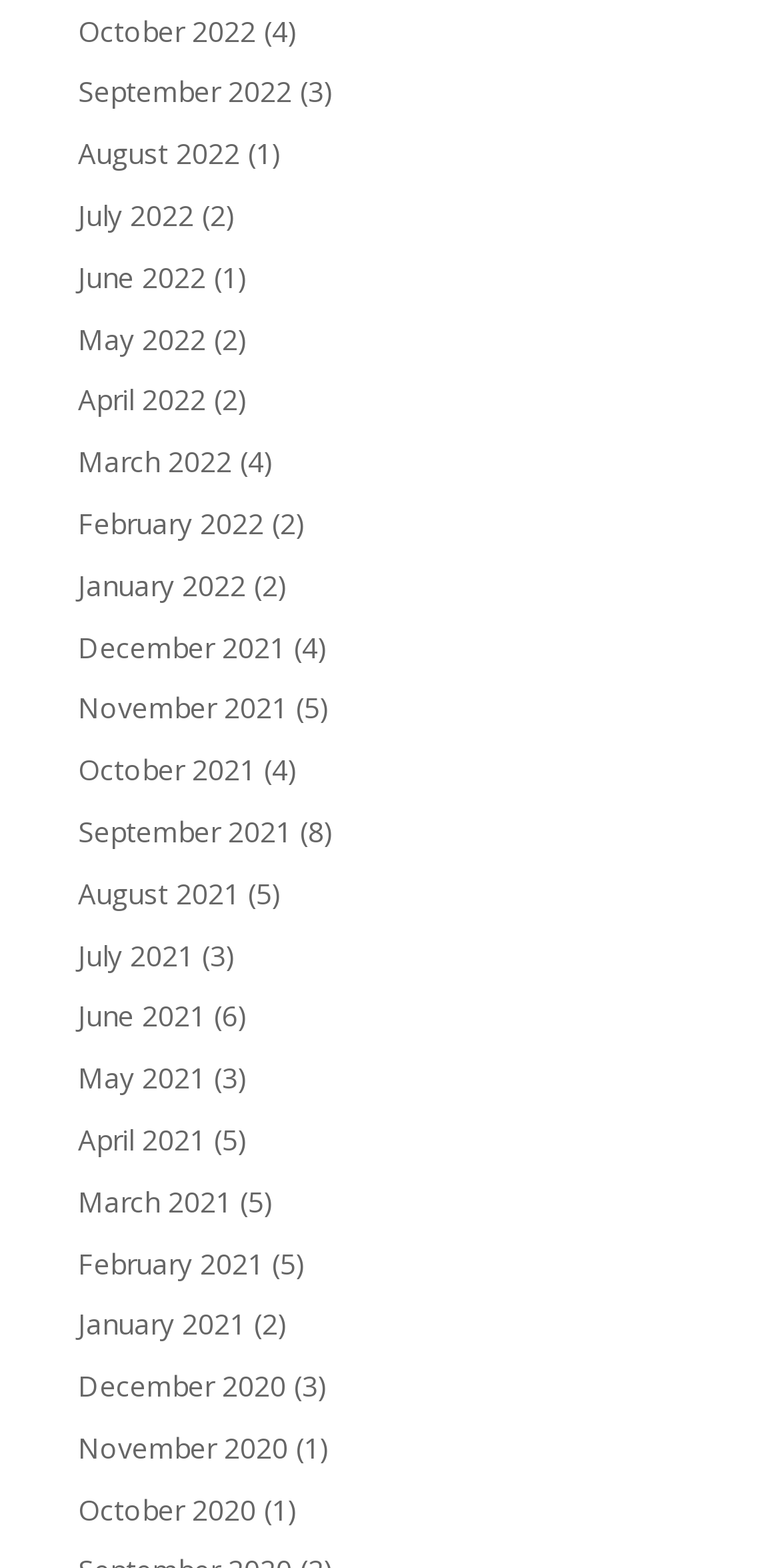Could you determine the bounding box coordinates of the clickable element to complete the instruction: "Access June 2022"? Provide the coordinates as four float numbers between 0 and 1, i.e., [left, top, right, bottom].

[0.1, 0.164, 0.264, 0.189]